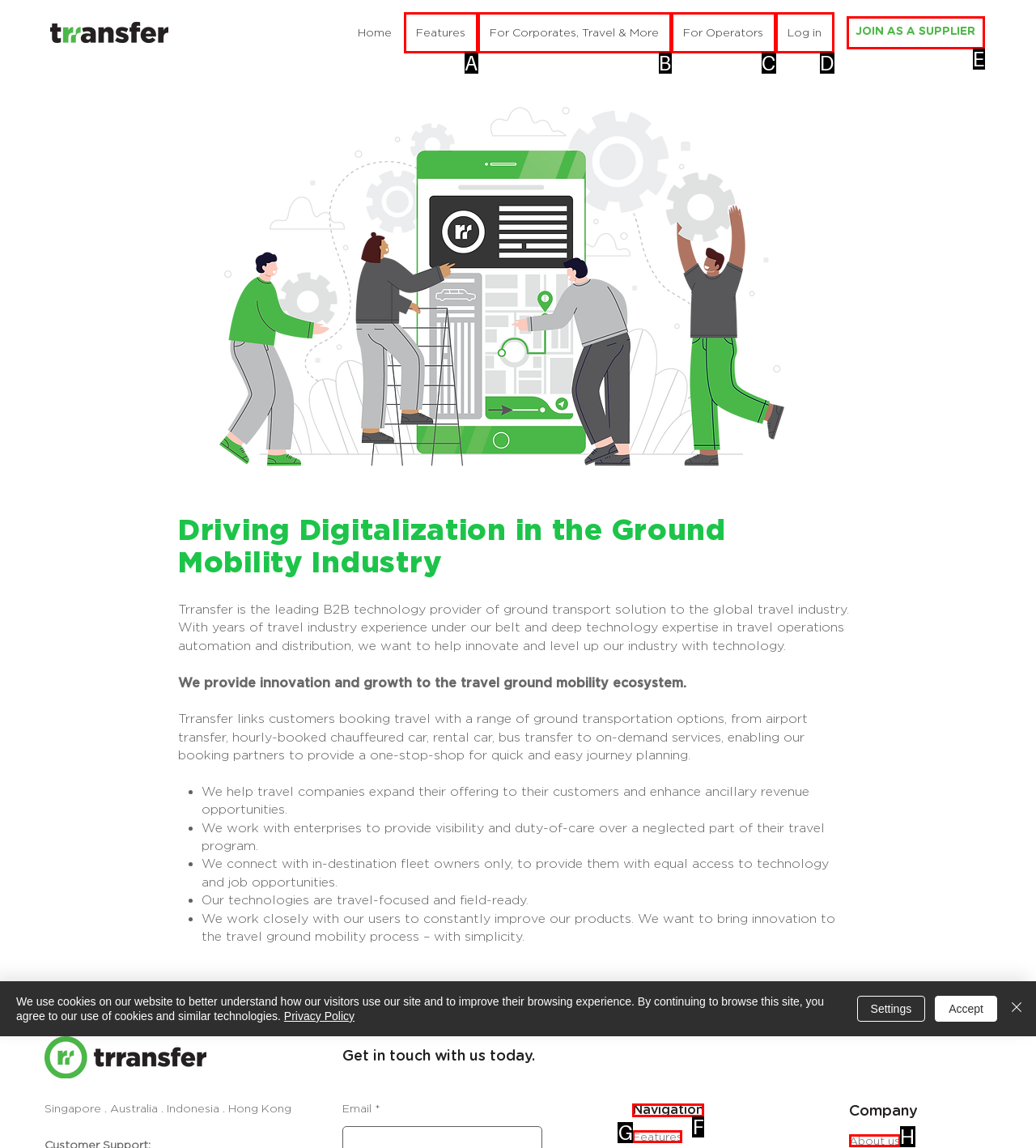Identify the UI element that best fits the description: For Operators
Respond with the letter representing the correct option.

C